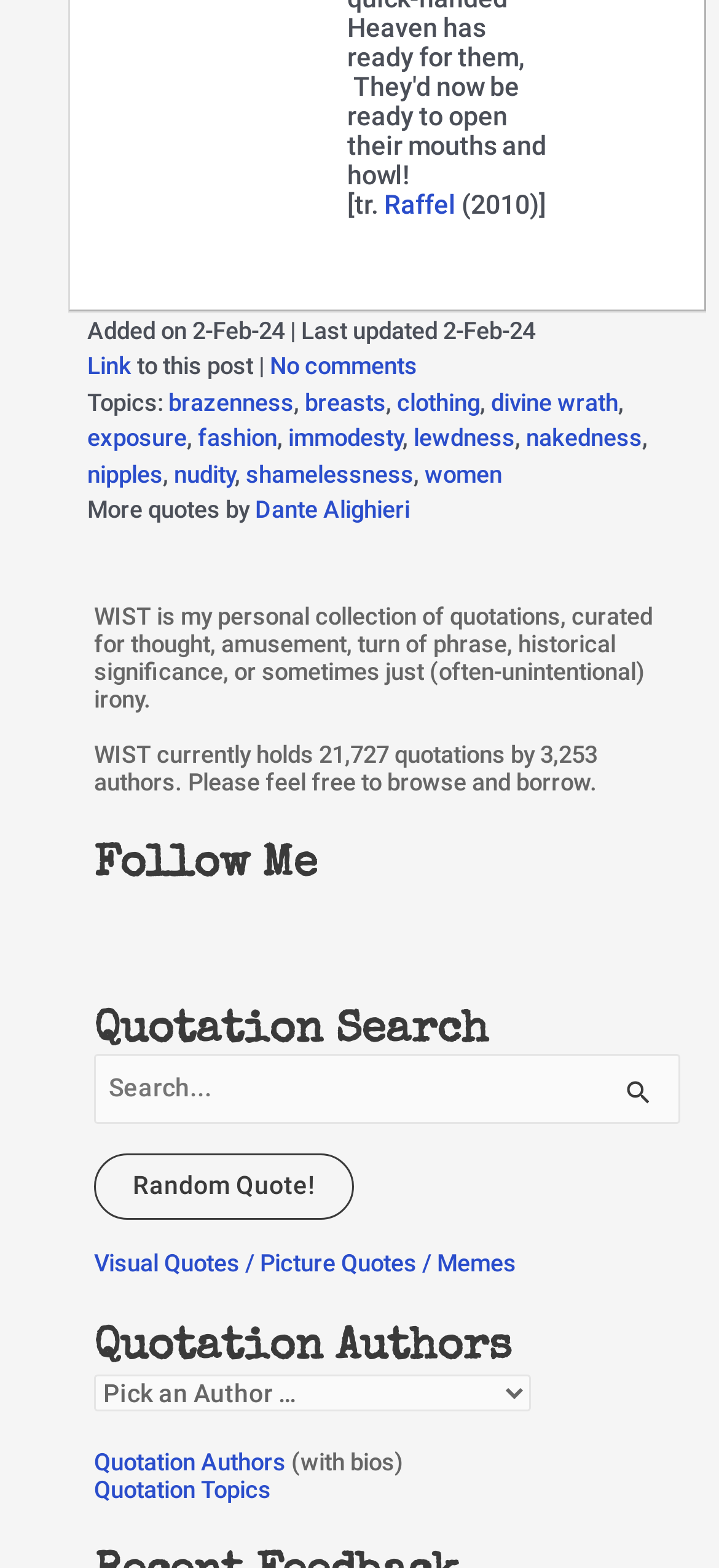Determine the bounding box coordinates for the area that should be clicked to carry out the following instruction: "Get a random quote".

[0.131, 0.736, 0.492, 0.778]